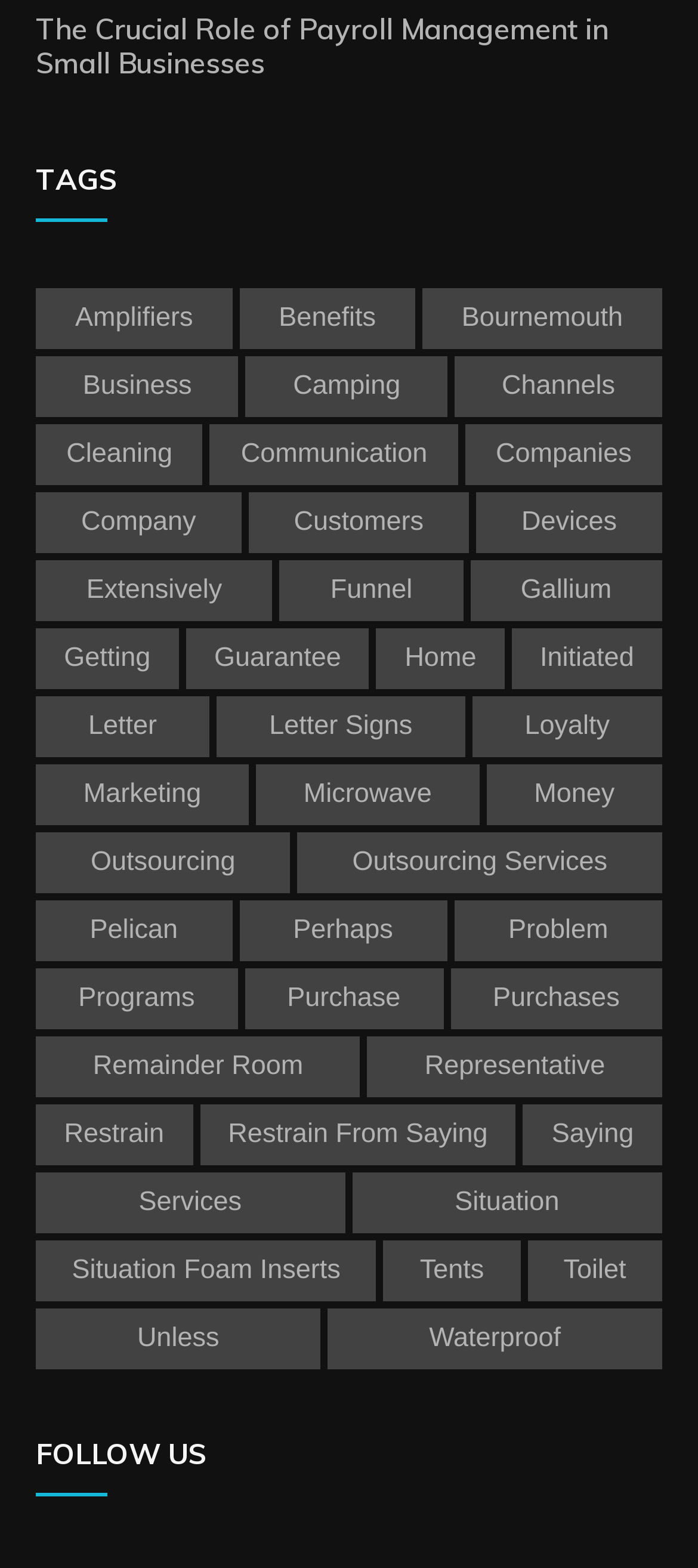Please identify the bounding box coordinates of the element I need to click to follow this instruction: "Click on the link 'Home'".

[0.539, 0.401, 0.723, 0.44]